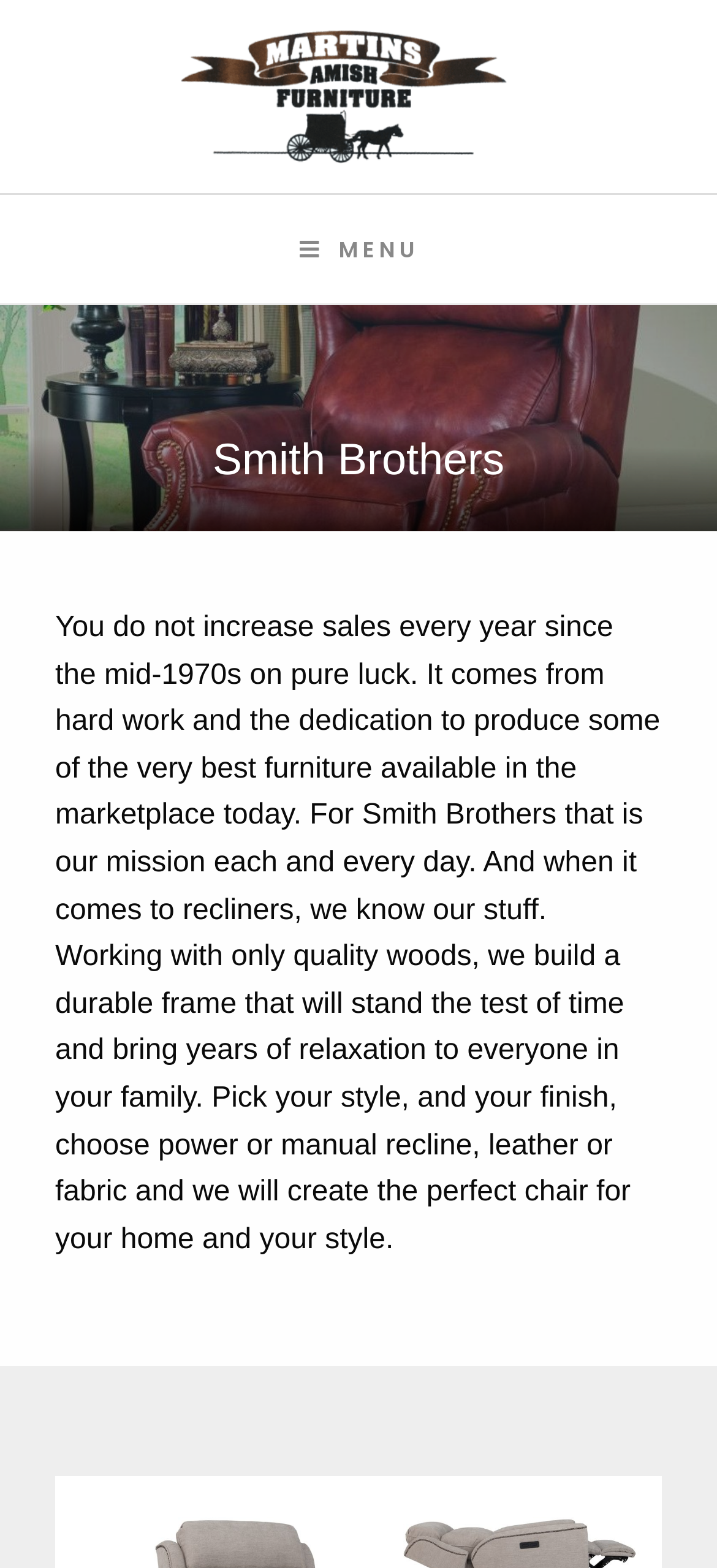Find the bounding box coordinates for the UI element that matches this description: "MENU".

[0.051, 0.133, 0.949, 0.186]